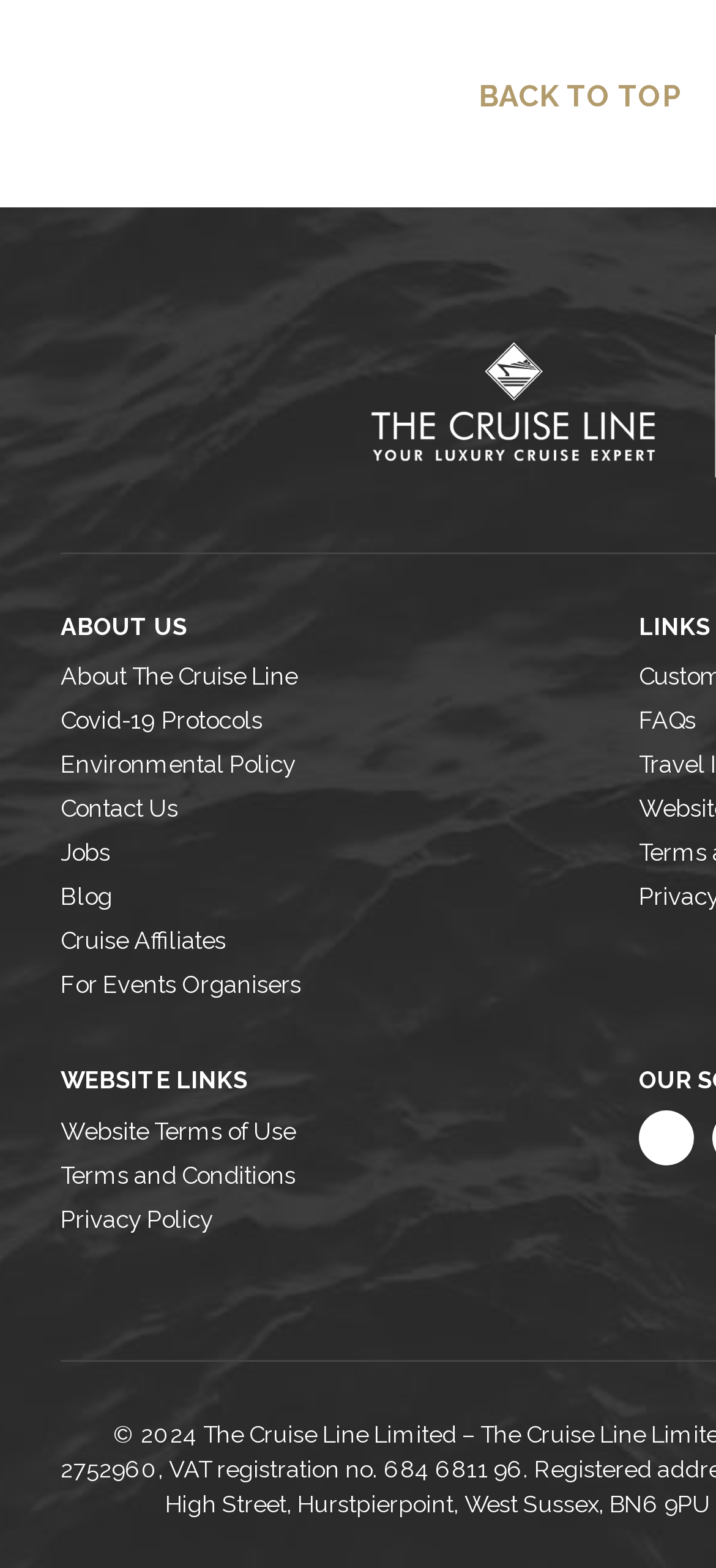Identify the bounding box coordinates for the element you need to click to achieve the following task: "view terms and conditions". Provide the bounding box coordinates as four float numbers between 0 and 1, in the form [left, top, right, bottom].

[0.085, 0.736, 0.892, 0.764]